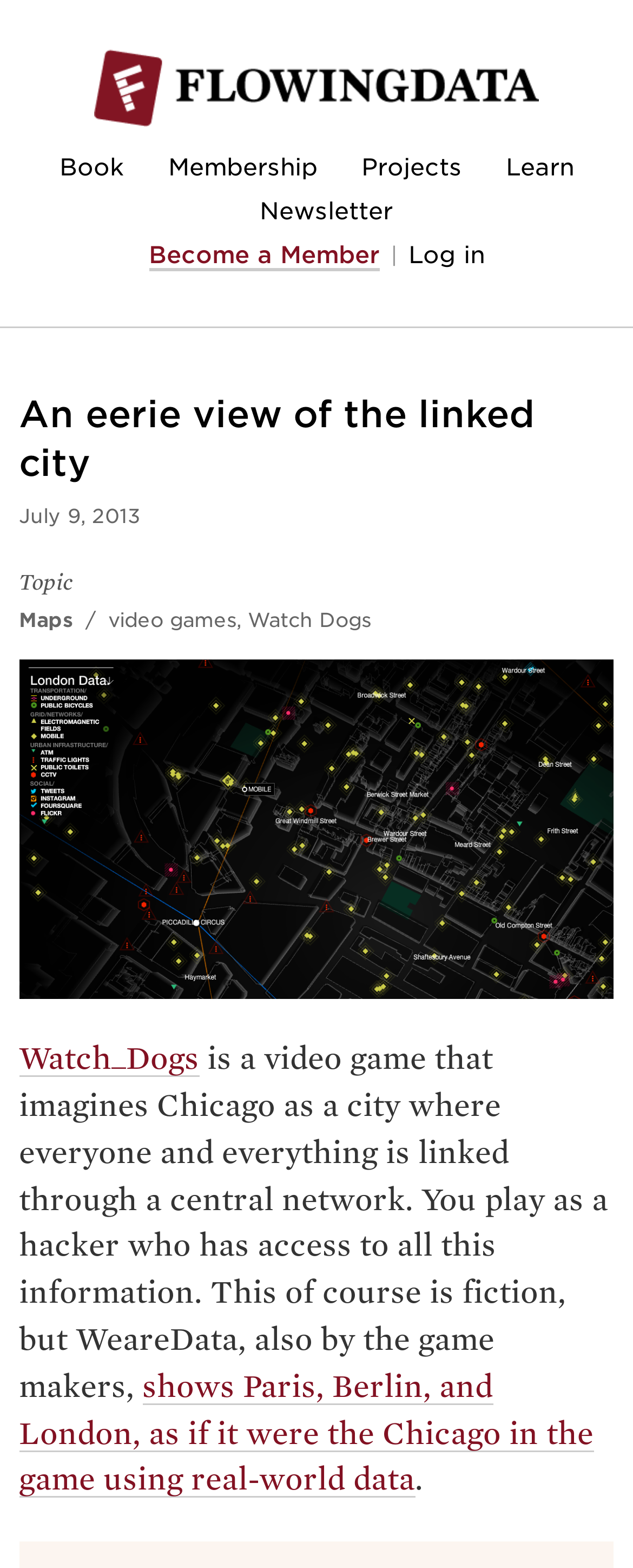Determine the bounding box coordinates of the clickable element to complete this instruction: "Check the 'Newsletter'". Provide the coordinates in the format of four float numbers between 0 and 1, [left, top, right, bottom].

[0.41, 0.126, 0.621, 0.143]